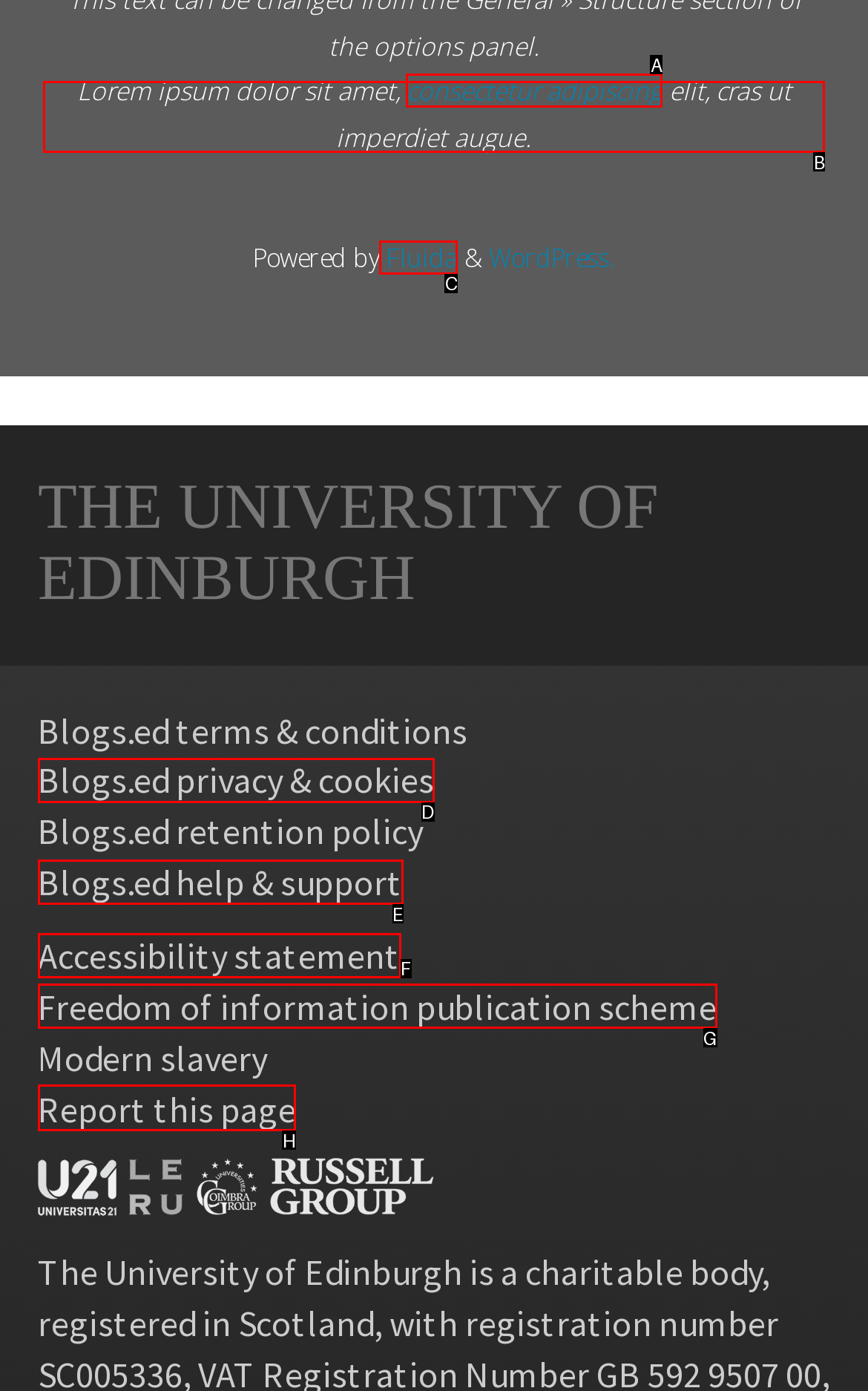Specify which HTML element I should click to complete this instruction: Report this page Answer with the letter of the relevant option.

H